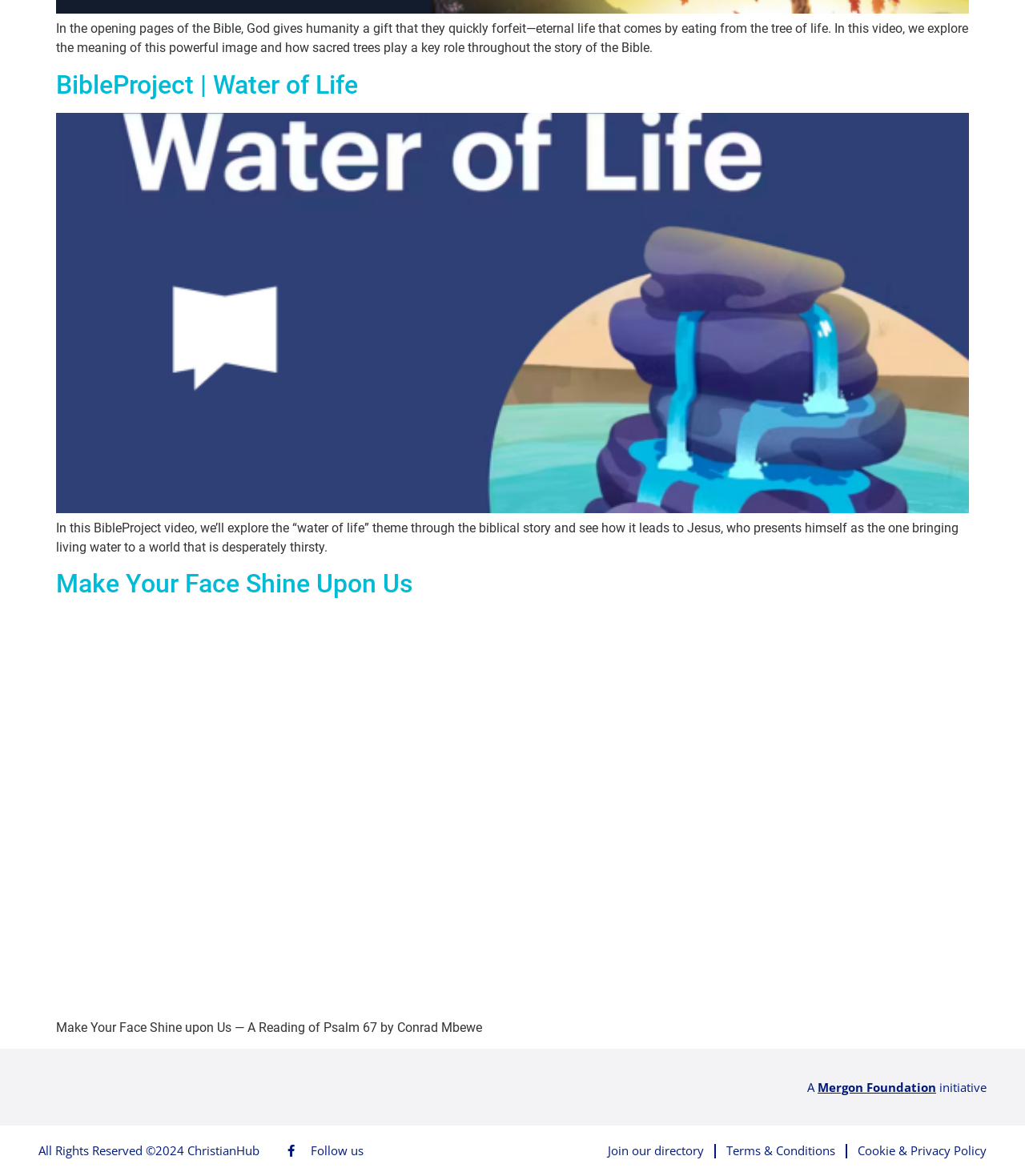Who is the author of the reading of Psalm 67?
Provide a detailed and extensive answer to the question.

The webpage mentions a reading of Psalm 67 by Conrad Mbewe, suggesting that he is the author of this particular reading or interpretation of the Psalm.